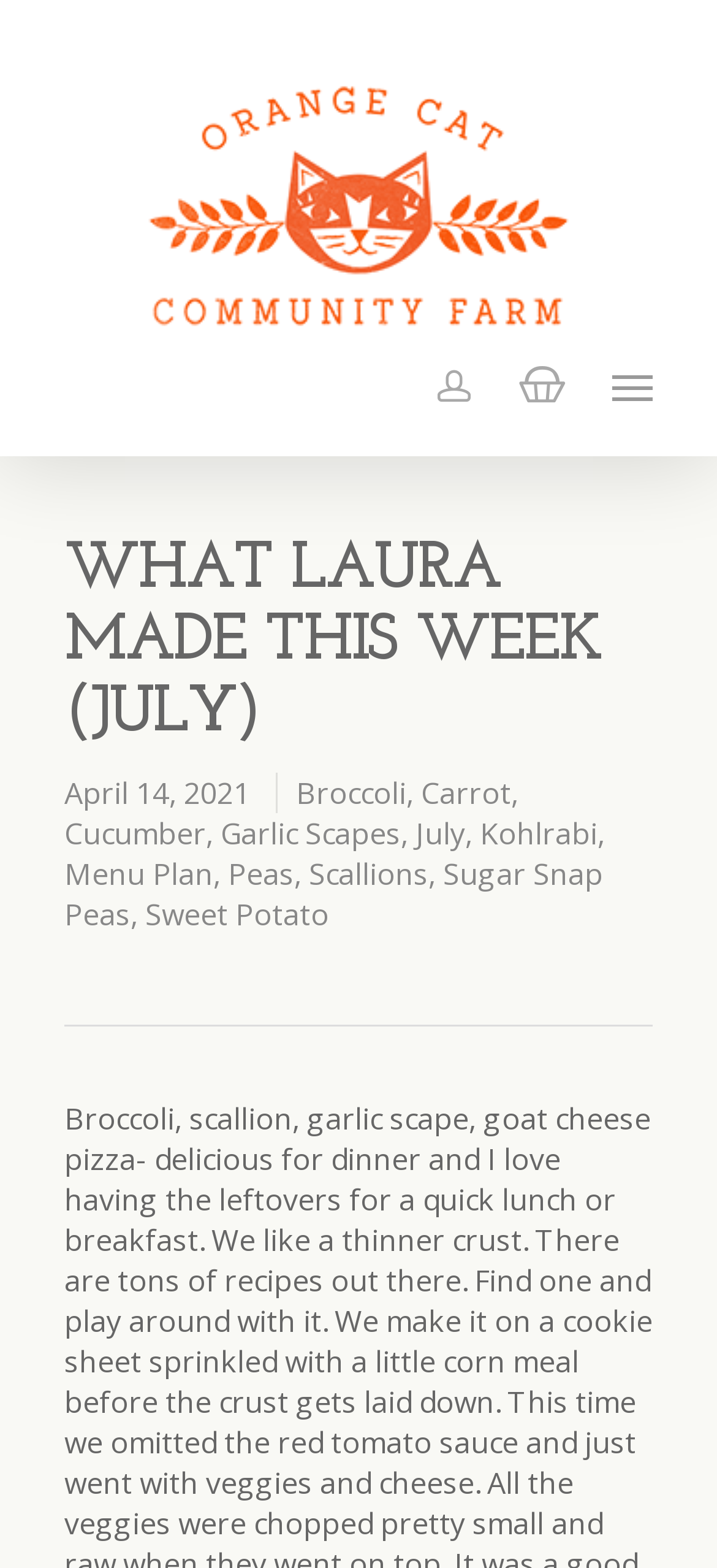Show the bounding box coordinates for the HTML element described as: "0".

[0.685, 0.245, 0.823, 0.247]